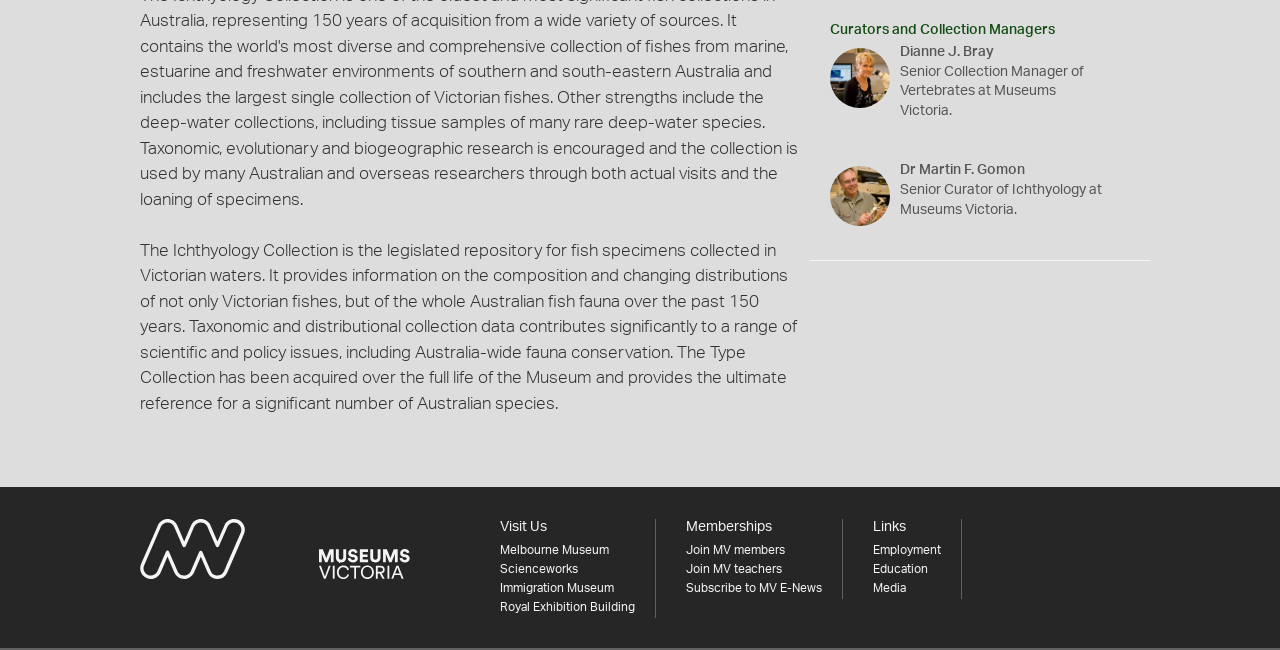Please identify the bounding box coordinates of the area that needs to be clicked to follow this instruction: "Learn about the Senior Collection Manager of Vertebrates".

[0.703, 0.069, 0.777, 0.091]